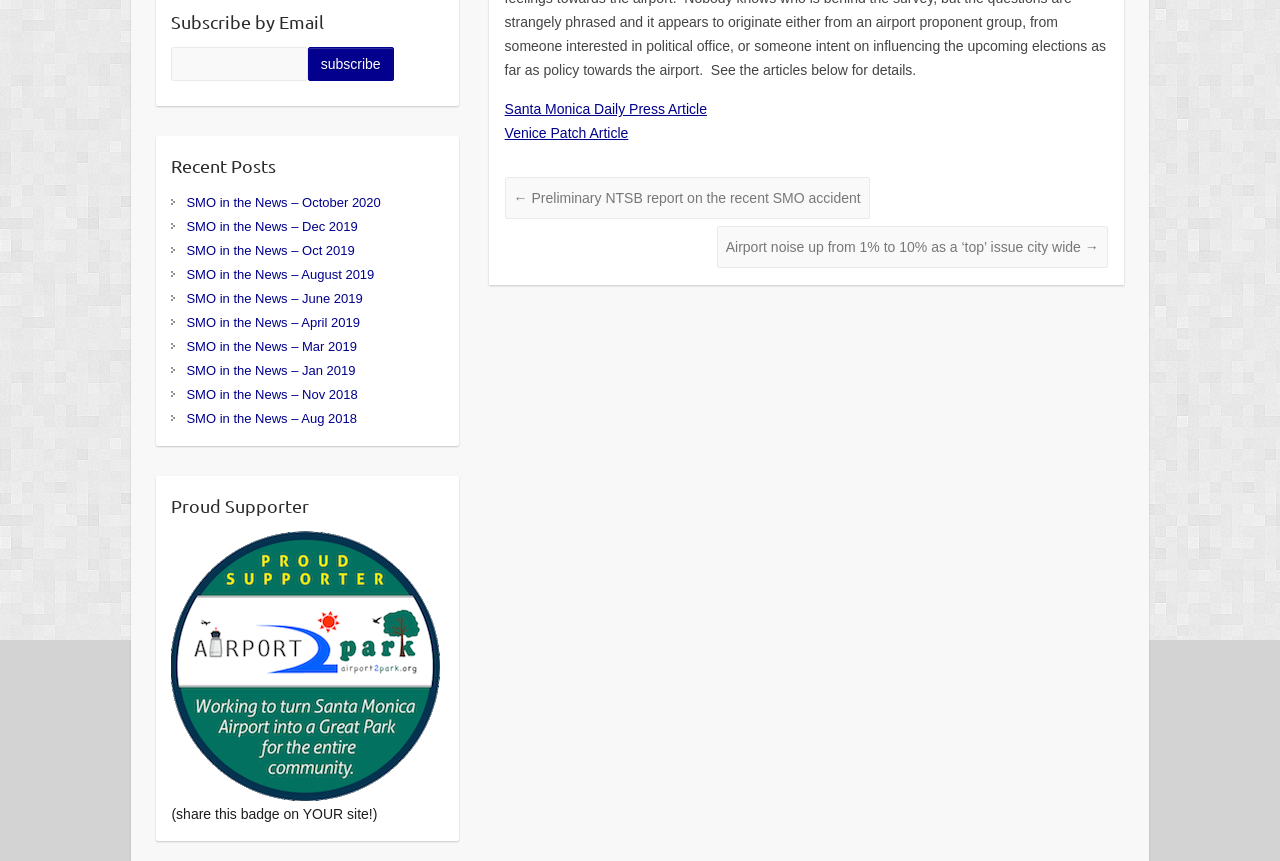Identify the bounding box coordinates of the HTML element based on this description: "Musings on Life and Beauty".

None